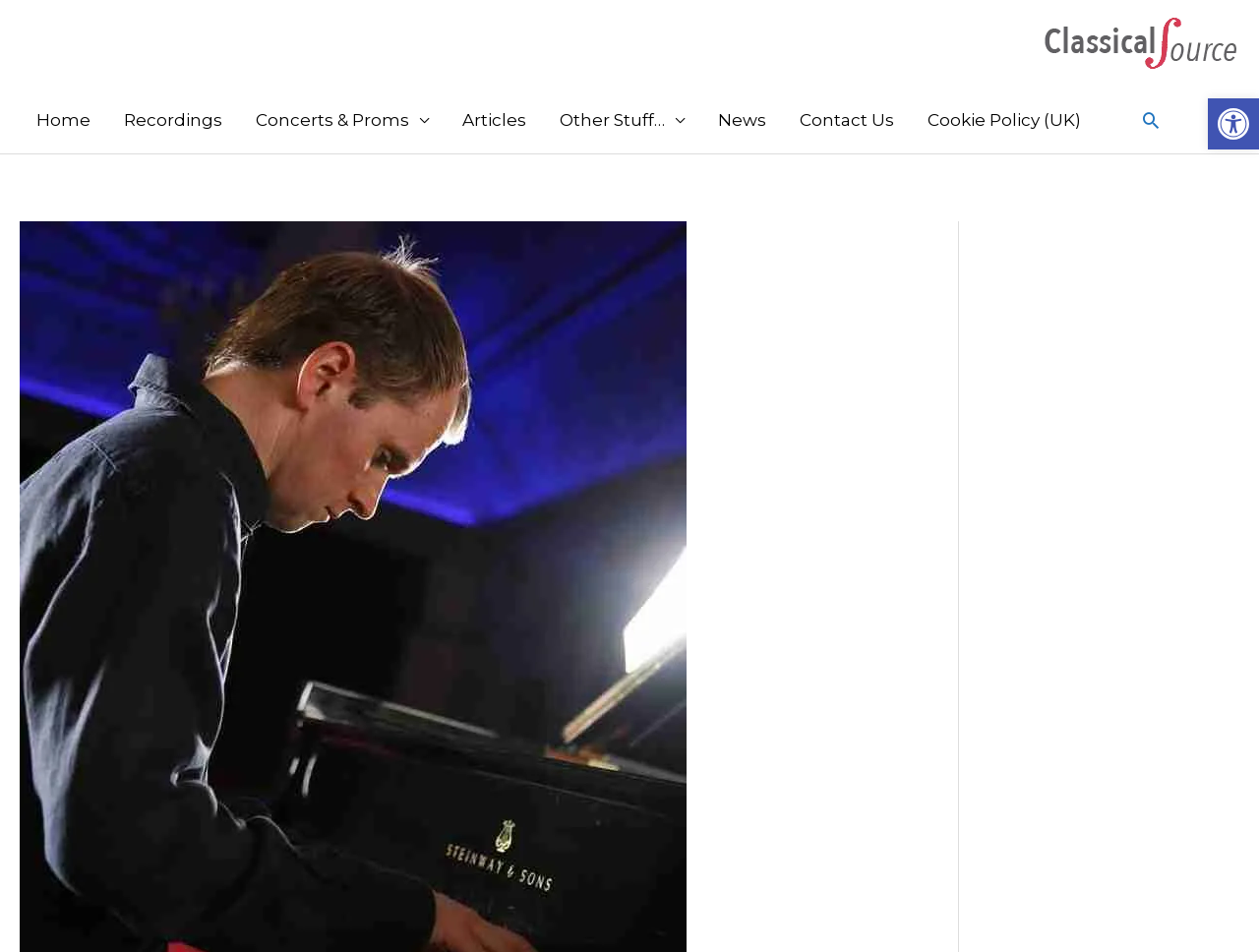Indicate the bounding box coordinates of the clickable region to achieve the following instruction: "Open accessibility tools."

[0.959, 0.103, 1.0, 0.157]